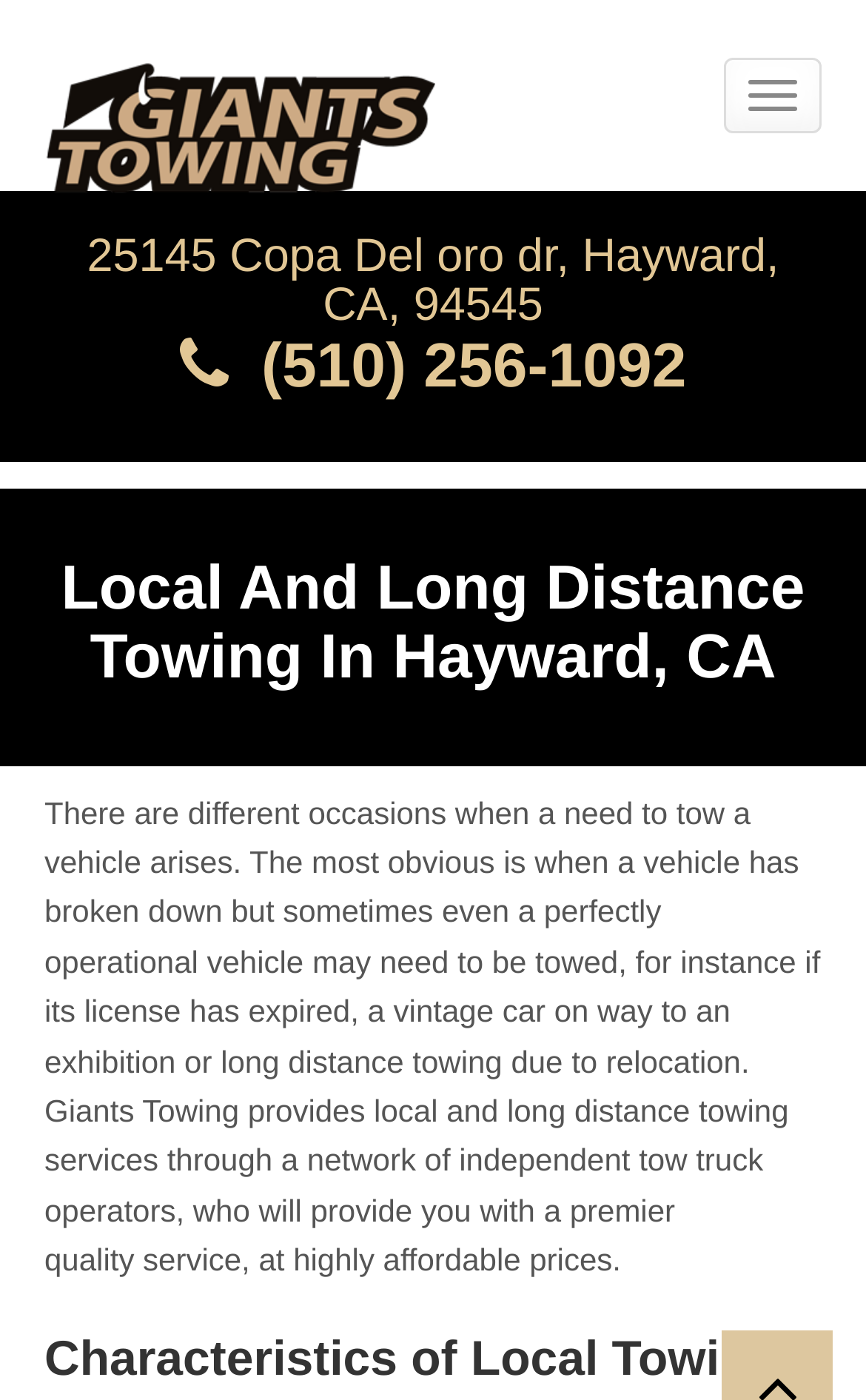Provide the bounding box coordinates of the HTML element this sentence describes: "(510) 256-1092".

[0.302, 0.236, 0.793, 0.285]